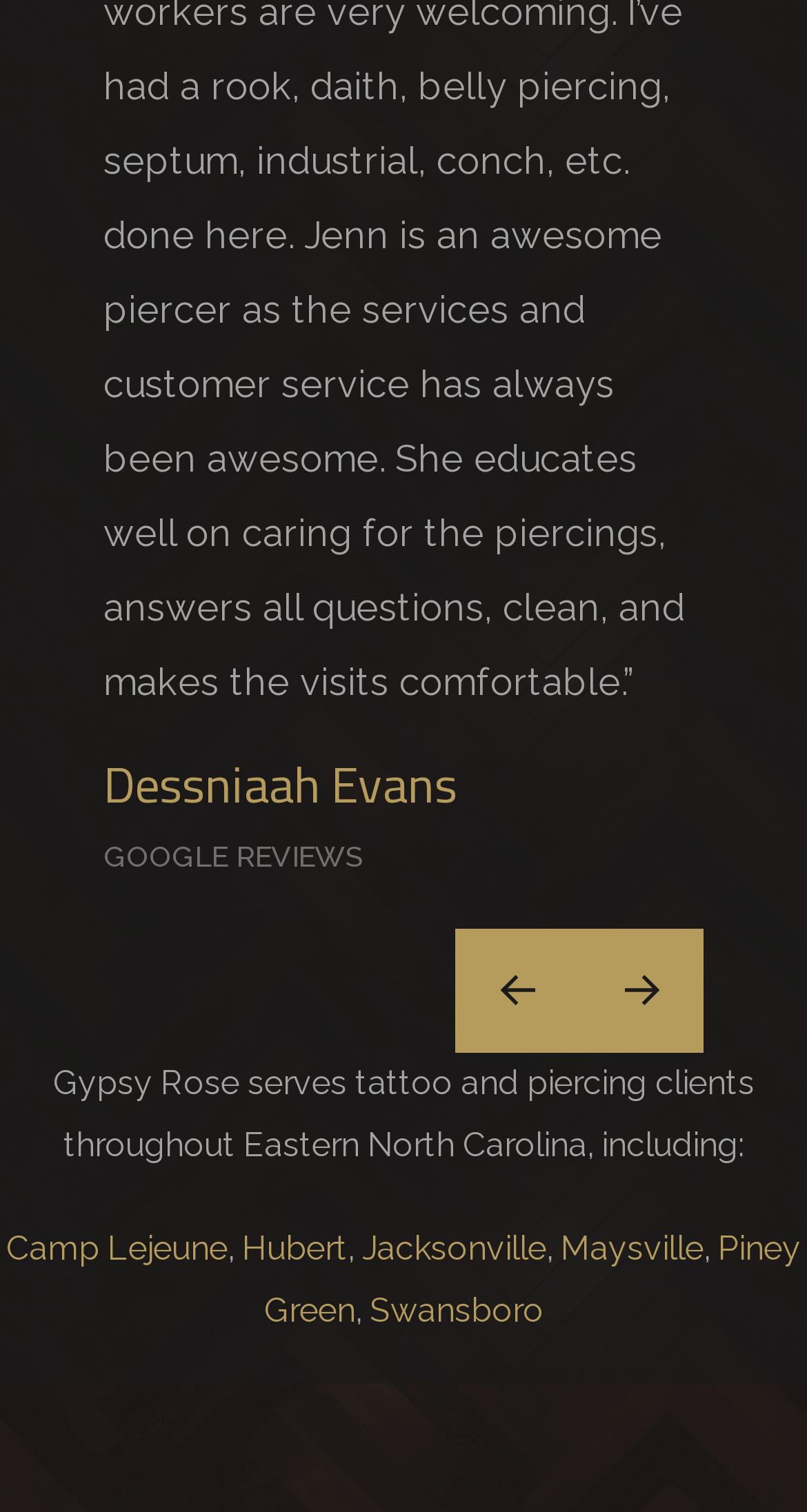Please identify the bounding box coordinates of where to click in order to follow the instruction: "Get free estimates for roof and house washing".

None